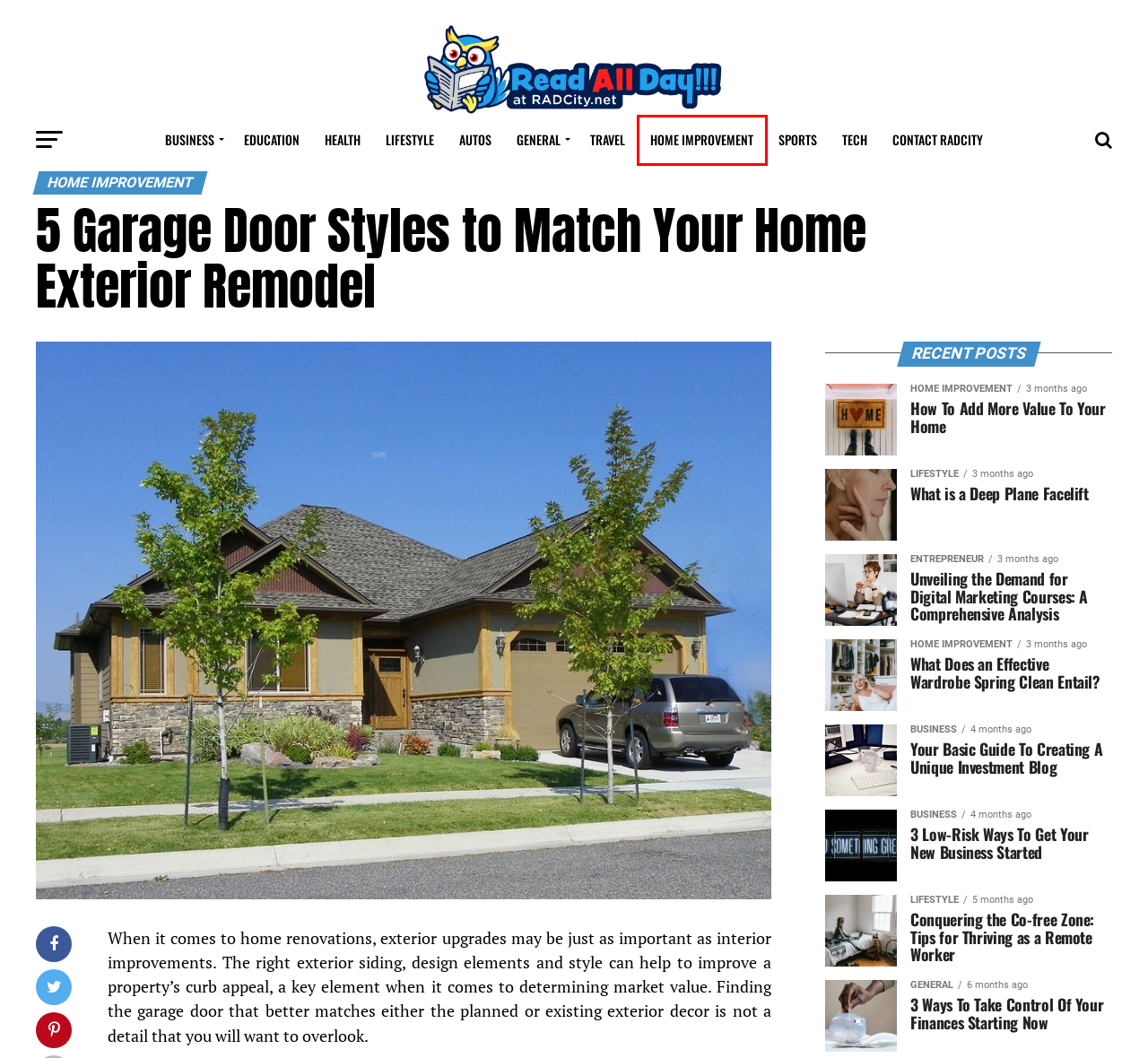Given a screenshot of a webpage with a red bounding box, please pick the webpage description that best fits the new webpage after clicking the element inside the bounding box. Here are the candidates:
A. Home Improvement
B. Lifestyle
C. Business
D. Tech
E. Health
F. Autos
G. Travel
H. Education

A